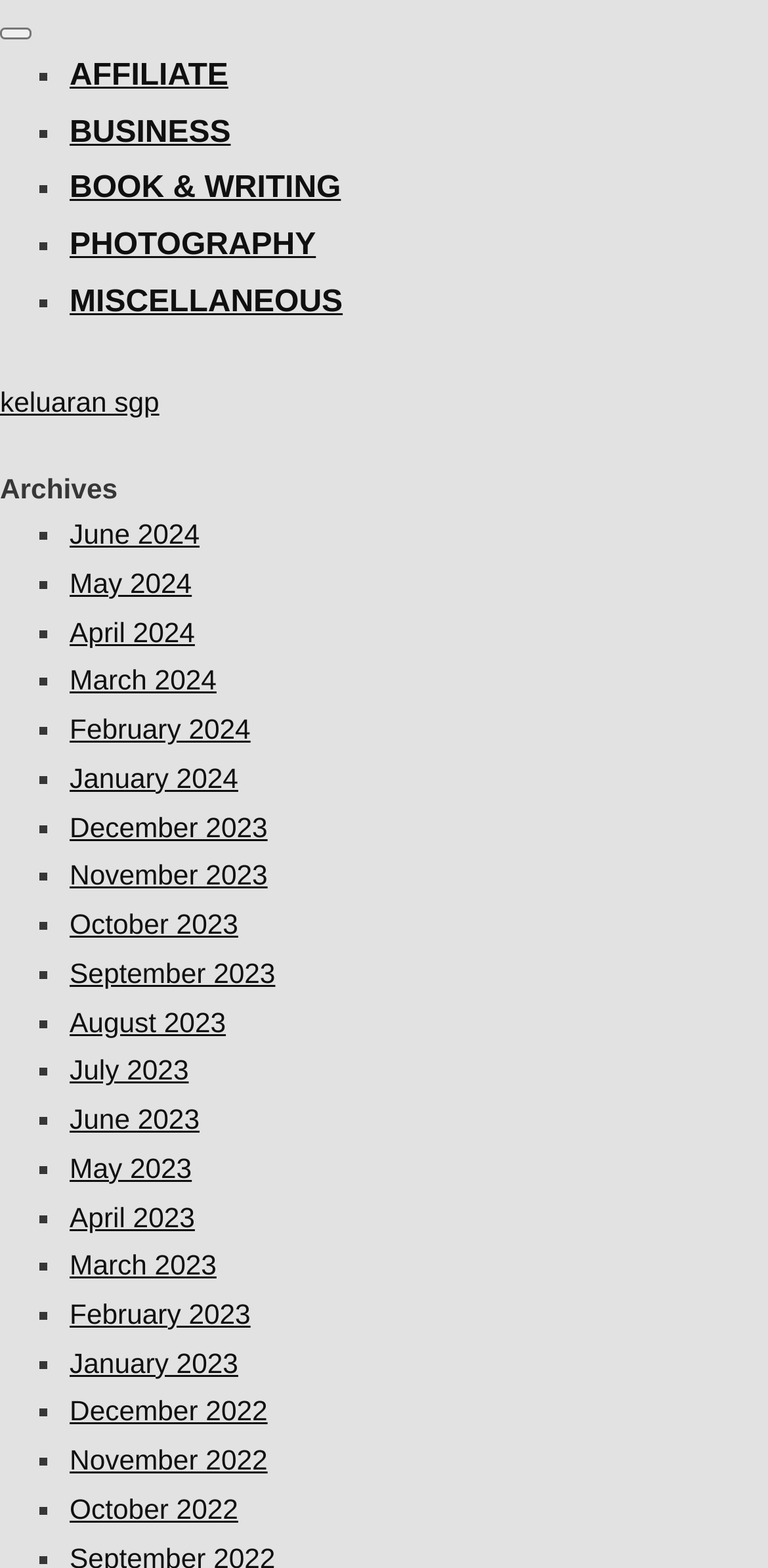Please identify the bounding box coordinates of where to click in order to follow the instruction: "Search for keluaran sgp".

[0.0, 0.246, 0.207, 0.266]